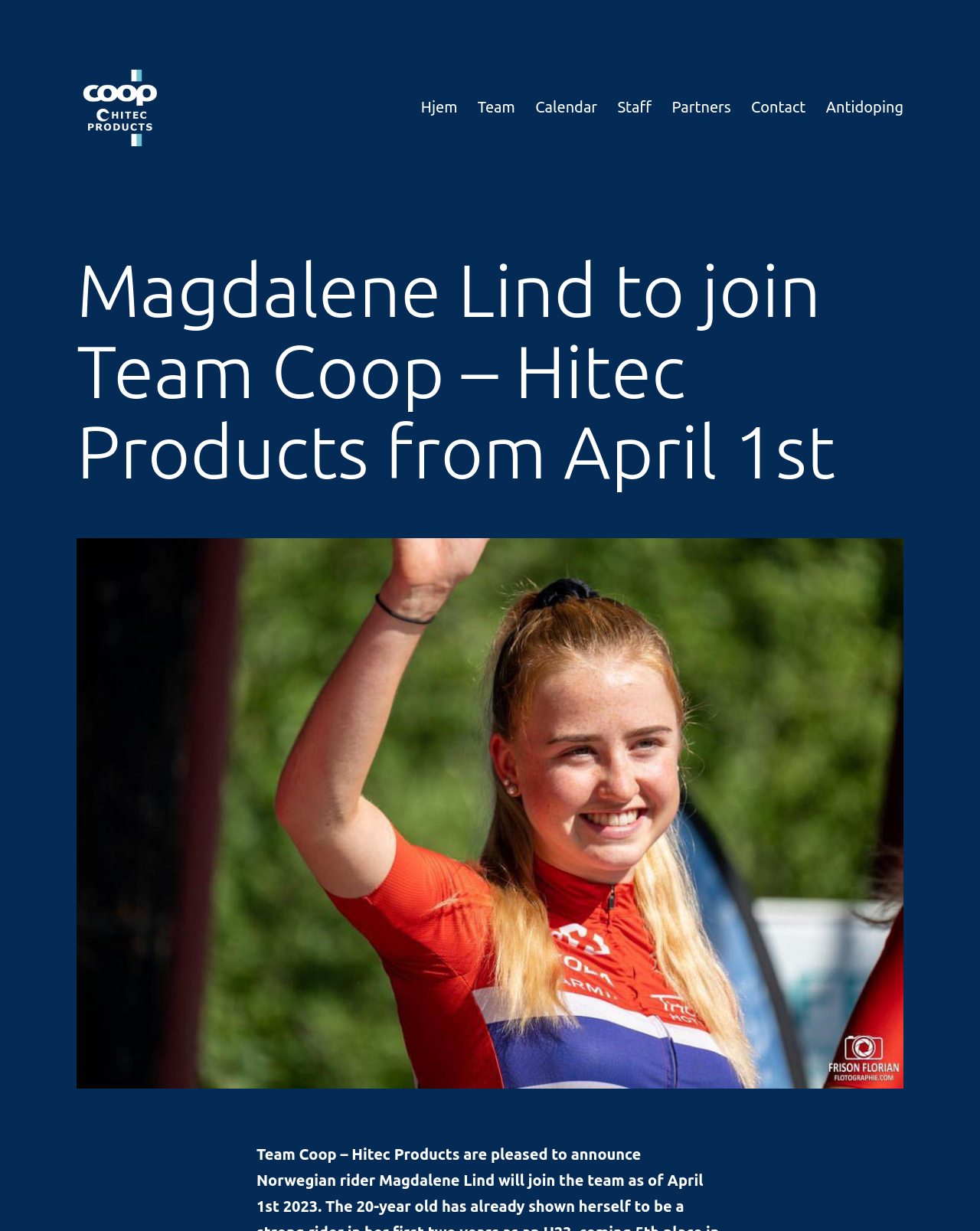Please identify the bounding box coordinates of the element's region that needs to be clicked to fulfill the following instruction: "read about antidoping". The bounding box coordinates should consist of four float numbers between 0 and 1, i.e., [left, top, right, bottom].

[0.832, 0.071, 0.932, 0.102]